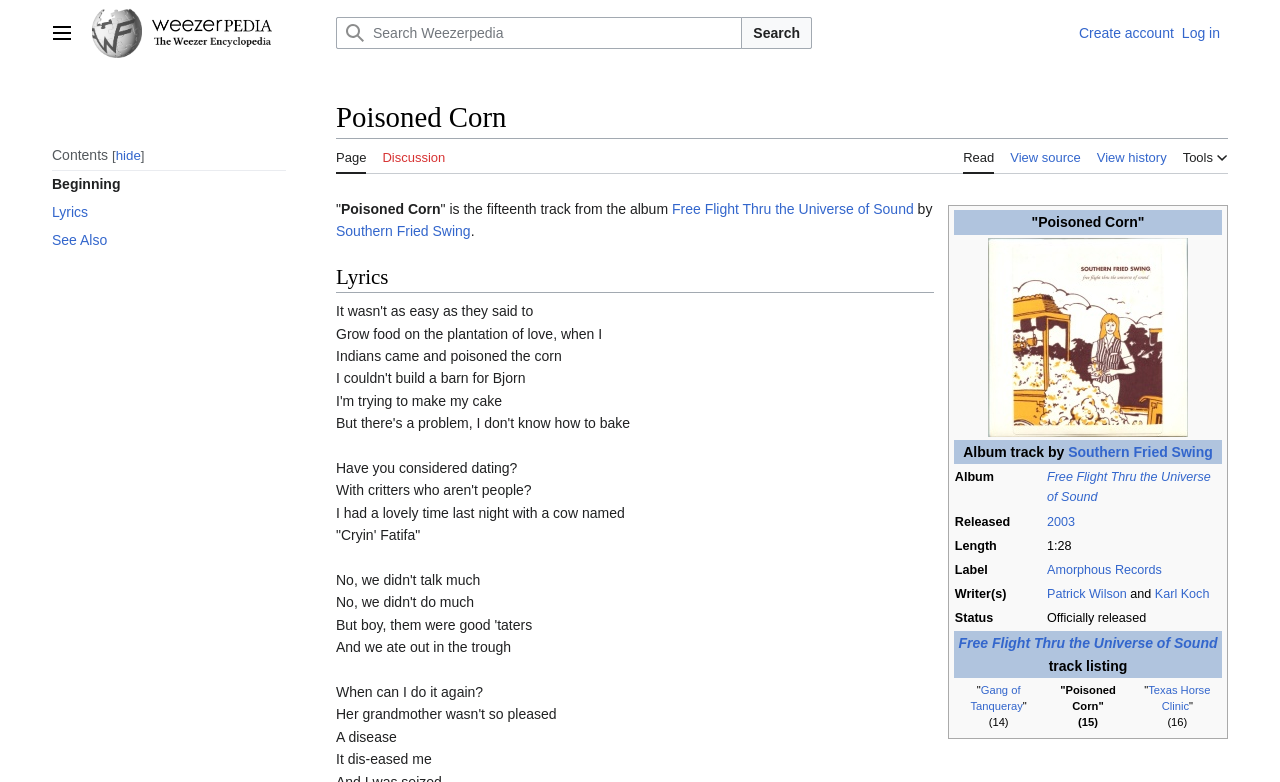Given the description "Beginning", determine the bounding box of the corresponding UI element.

[0.041, 0.218, 0.223, 0.254]